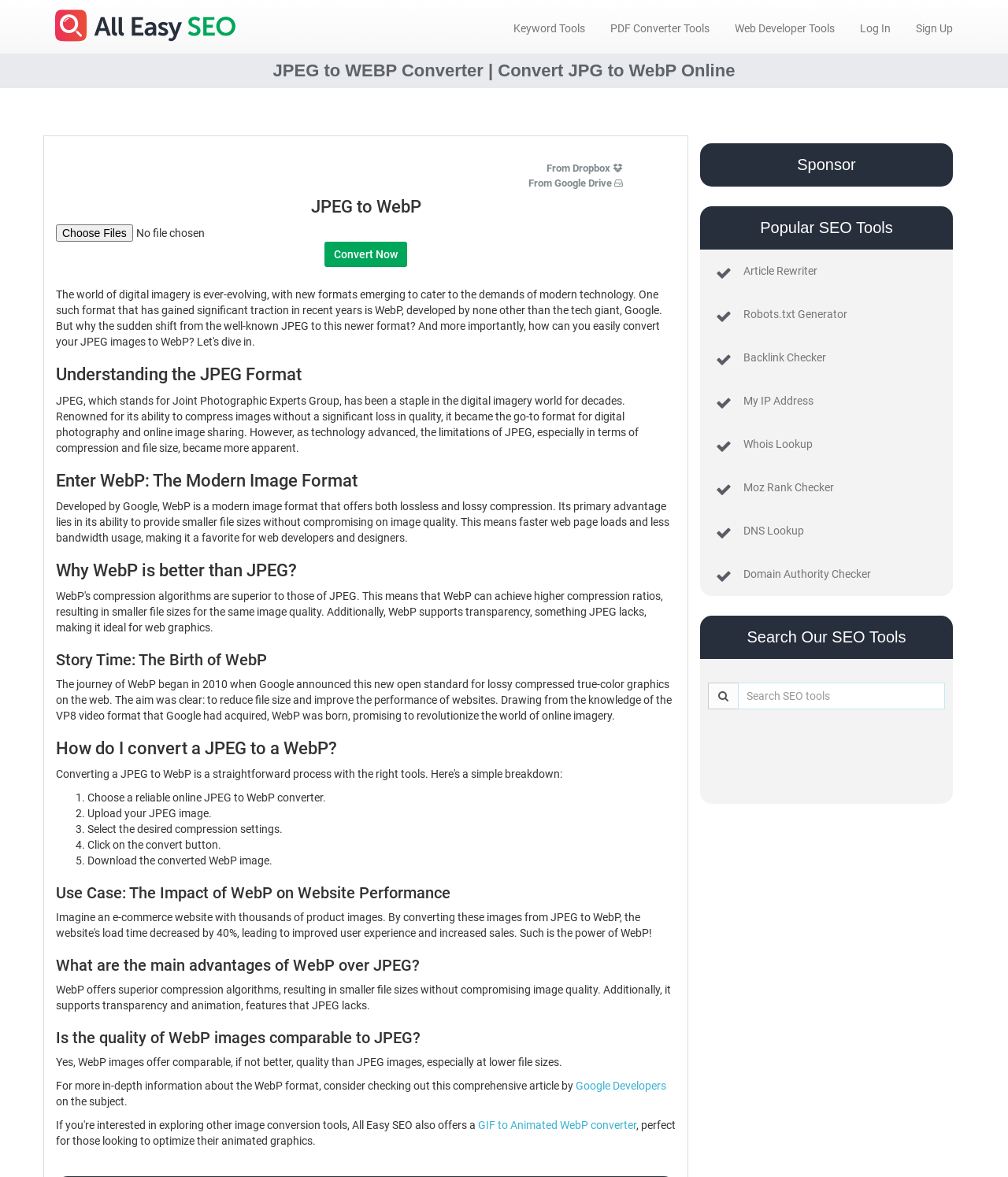Locate the bounding box coordinates of the clickable area to execute the instruction: "Click the 'Convert Now' button". Provide the coordinates as four float numbers between 0 and 1, represented as [left, top, right, bottom].

[0.322, 0.206, 0.404, 0.227]